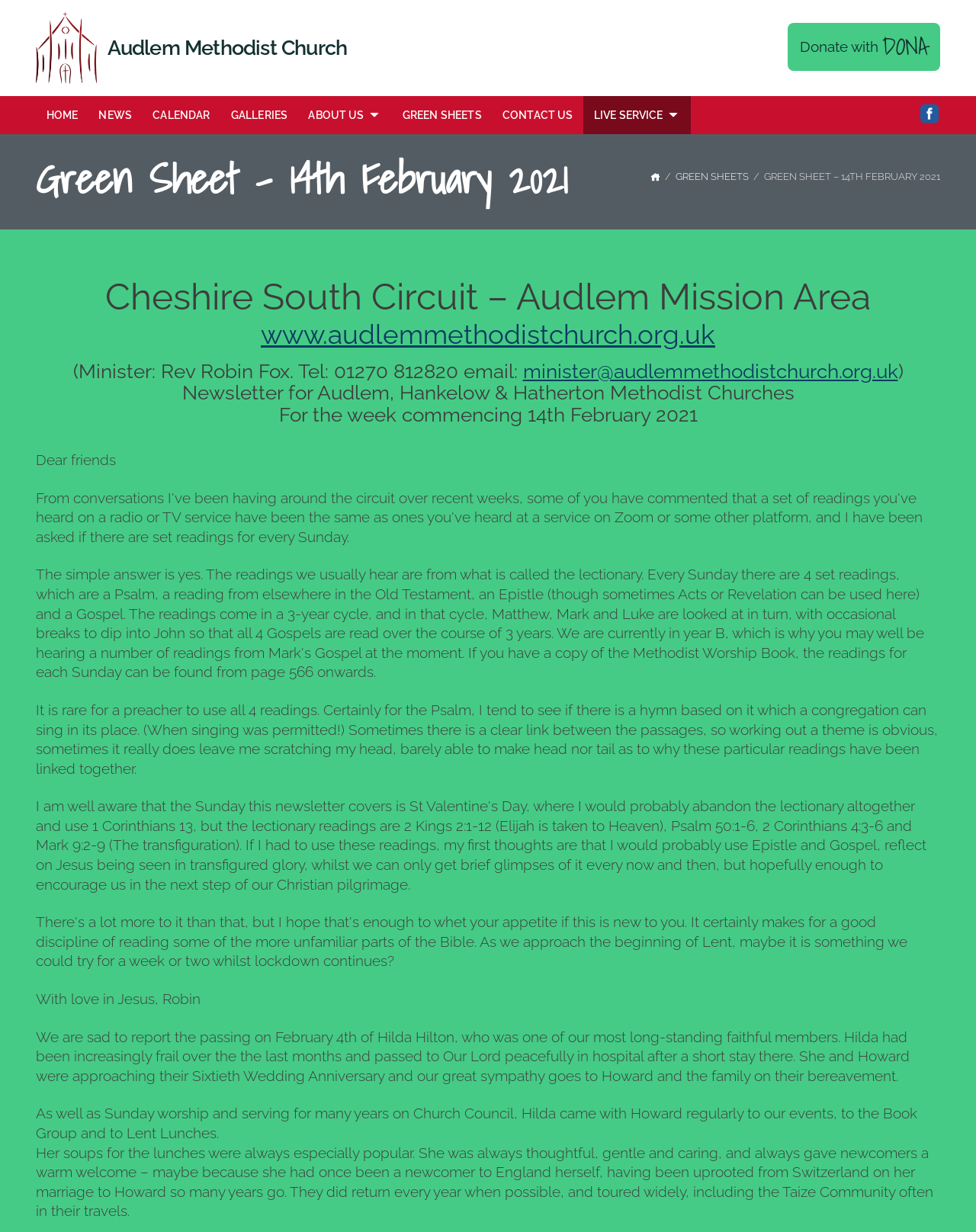Respond concisely with one word or phrase to the following query:
Who is the minister of the church?

Rev Robin Fox